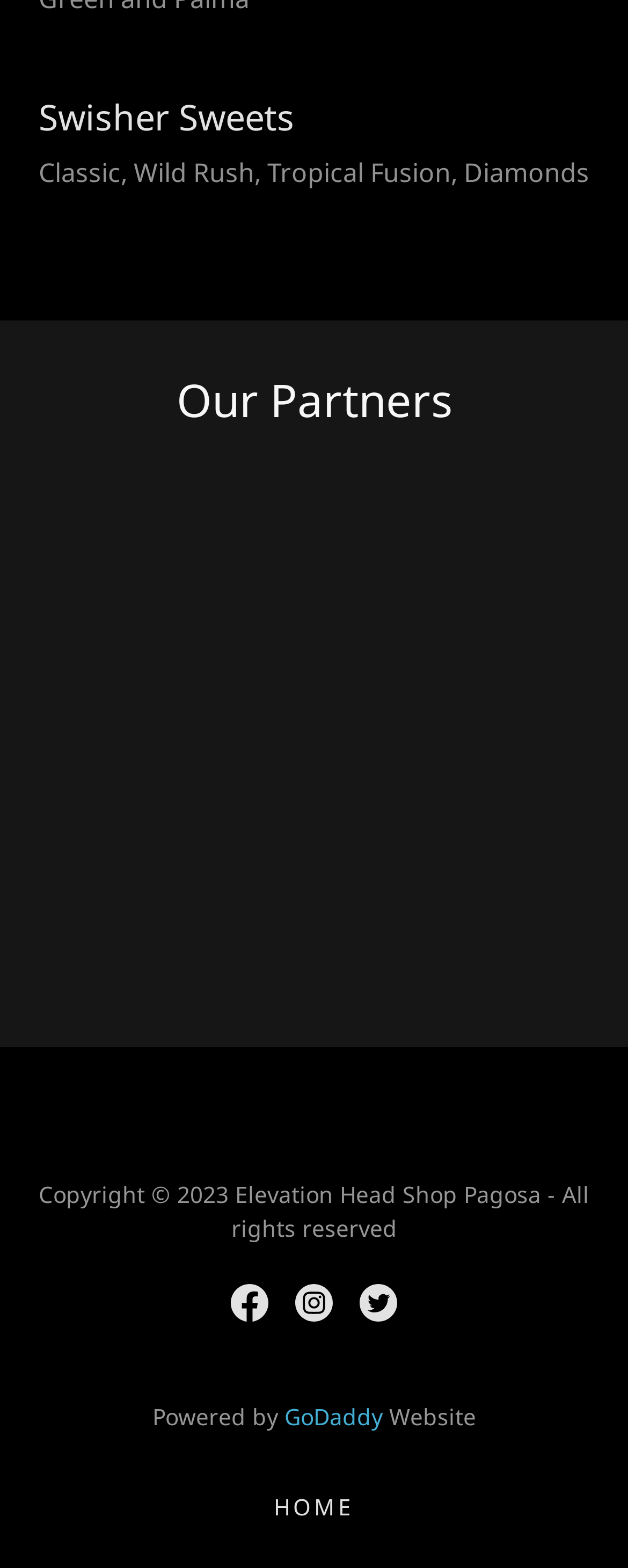How many images are there on the webpage?
Answer with a single word or phrase, using the screenshot for reference.

6